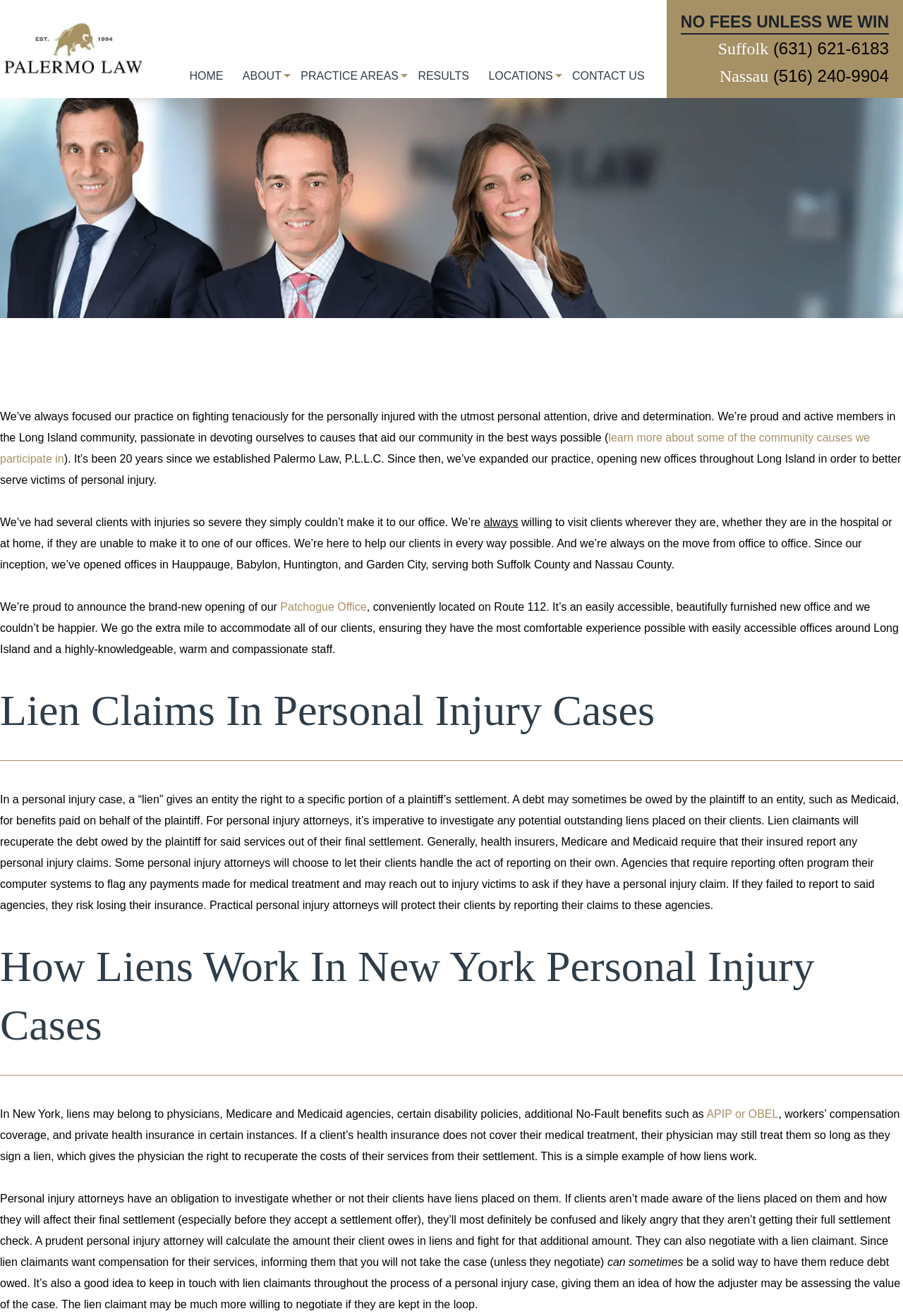Please provide the bounding box coordinates in the format (top-left x, top-left y, bottom-right x, bottom-right y). Remember, all values are floating point numbers between 0 and 1. What is the bounding box coordinate of the region described as: APIP or OBEL

[0.782, 0.842, 0.862, 0.851]